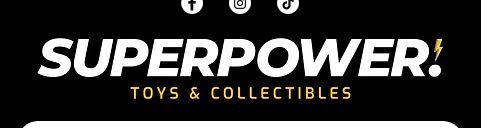What is the color of the tagline?
Using the image, answer in one word or phrase.

Gold